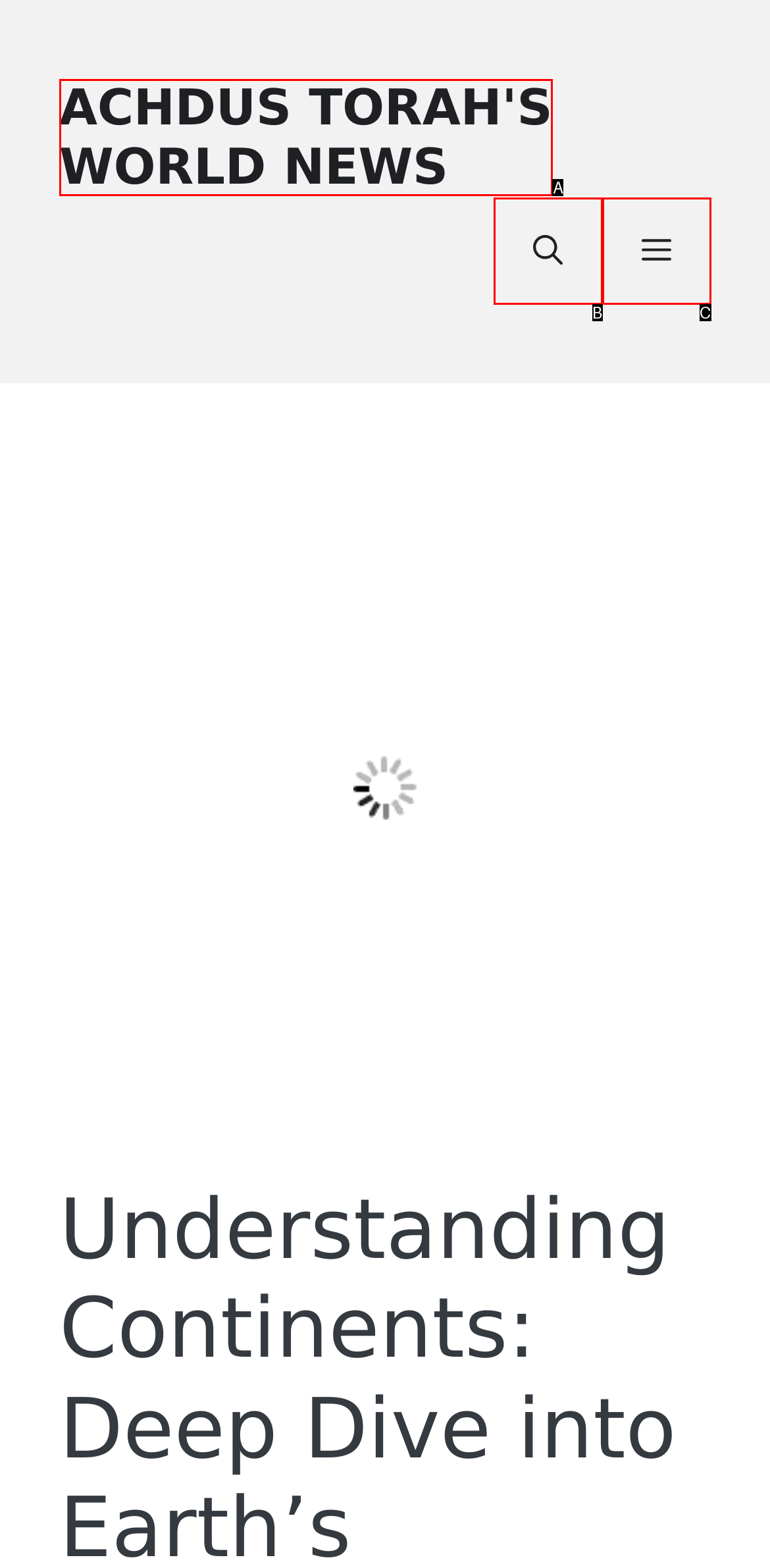What letter corresponds to the UI element described here: Achdus Torah's World News
Reply with the letter from the options provided.

A